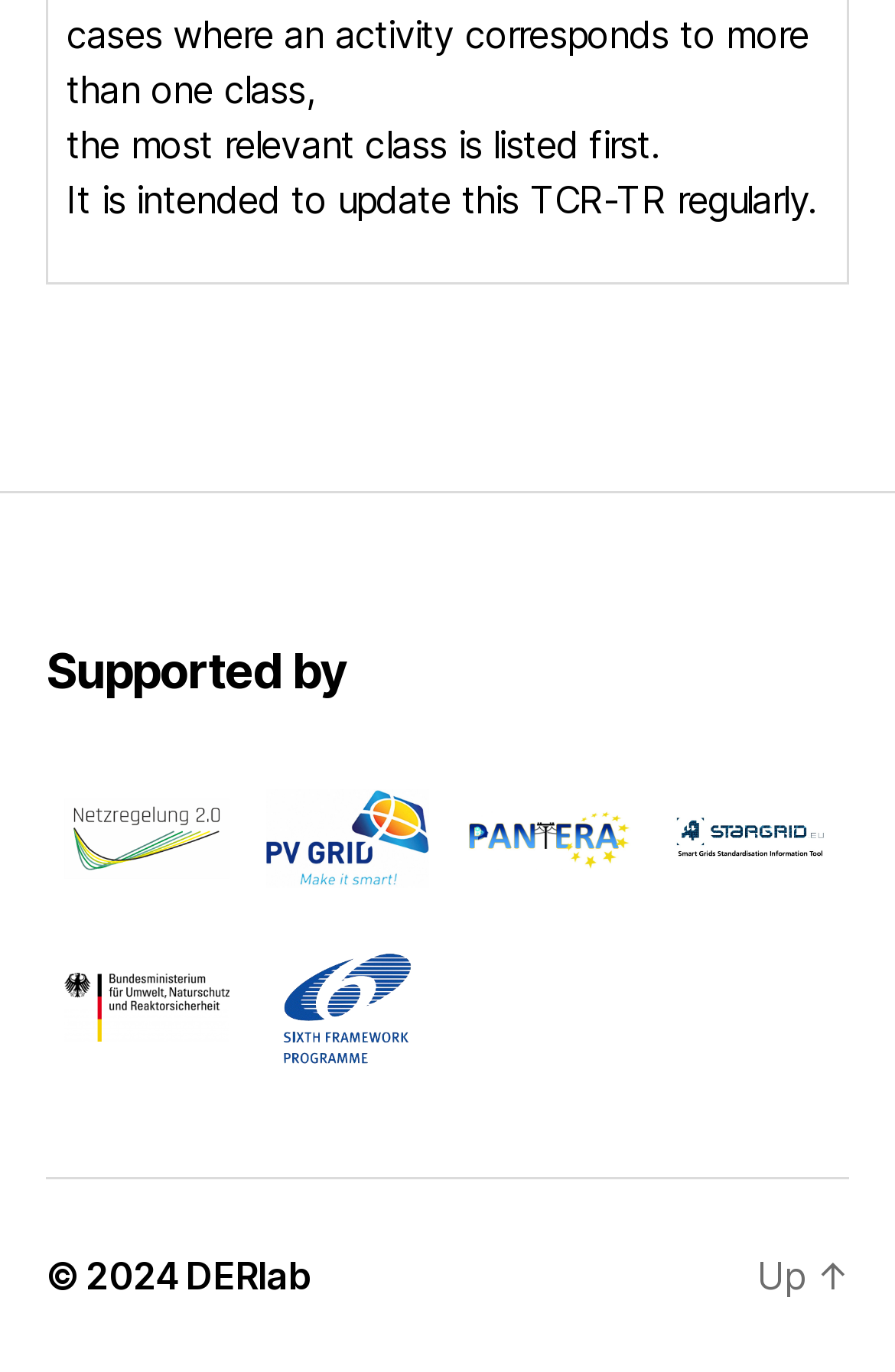What is the purpose of the 'Up' link?
Kindly give a detailed and elaborate answer to the question.

The purpose of the 'Up' link can be inferred from its position at the bottom of the webpage and its text content, suggesting that it is meant to take the user up or back to a previous section.